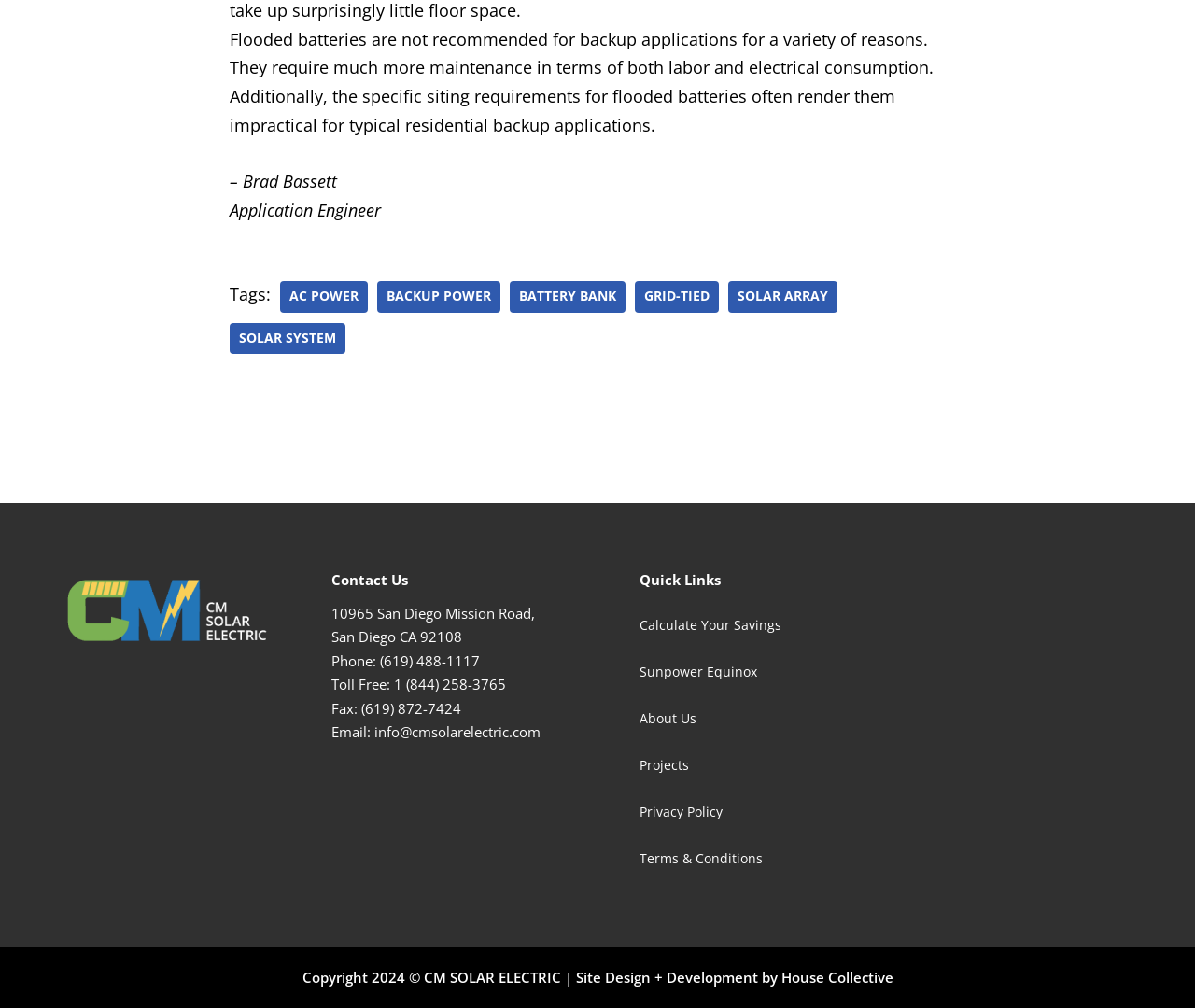Locate the bounding box coordinates of the segment that needs to be clicked to meet this instruction: "Contact us through phone".

[0.277, 0.646, 0.402, 0.665]